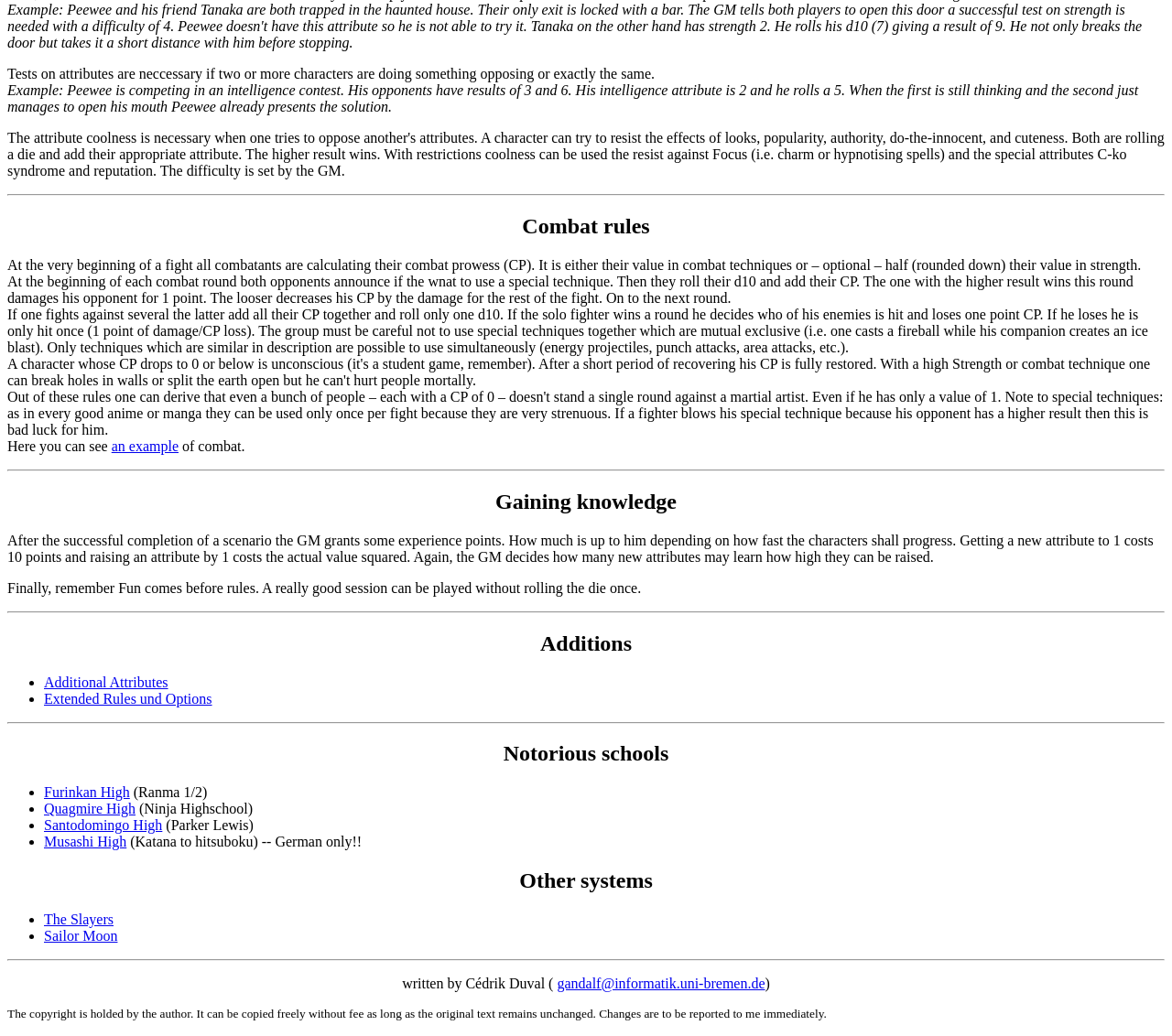Please specify the bounding box coordinates of the clickable region to carry out the following instruction: "Check 'The Slayers'". The coordinates should be four float numbers between 0 and 1, in the format [left, top, right, bottom].

[0.038, 0.88, 0.097, 0.895]